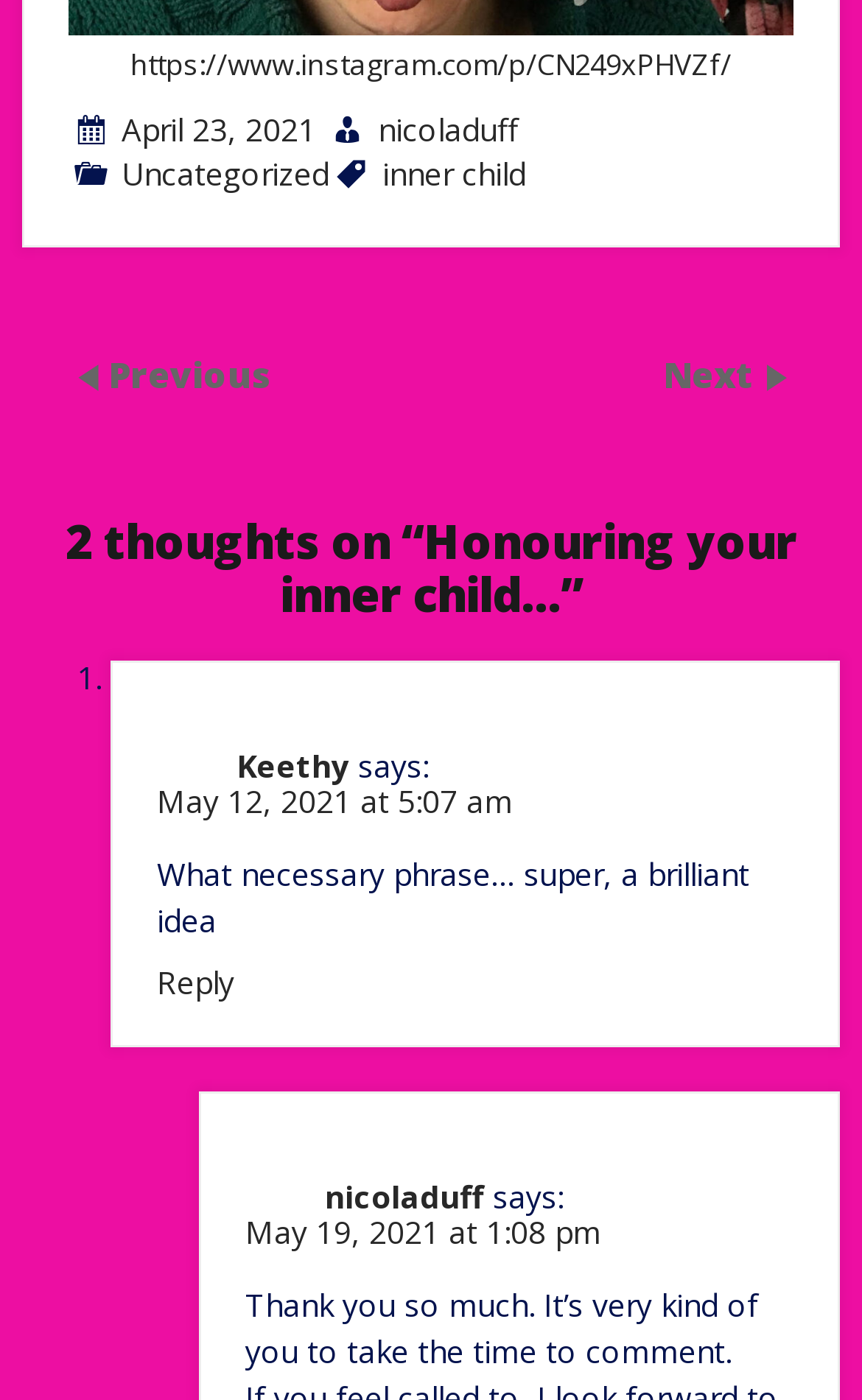Identify the bounding box coordinates of the element to click to follow this instruction: 'Visit nicoladuff's profile'. Ensure the coordinates are four float values between 0 and 1, provided as [left, top, right, bottom].

[0.438, 0.078, 0.6, 0.108]